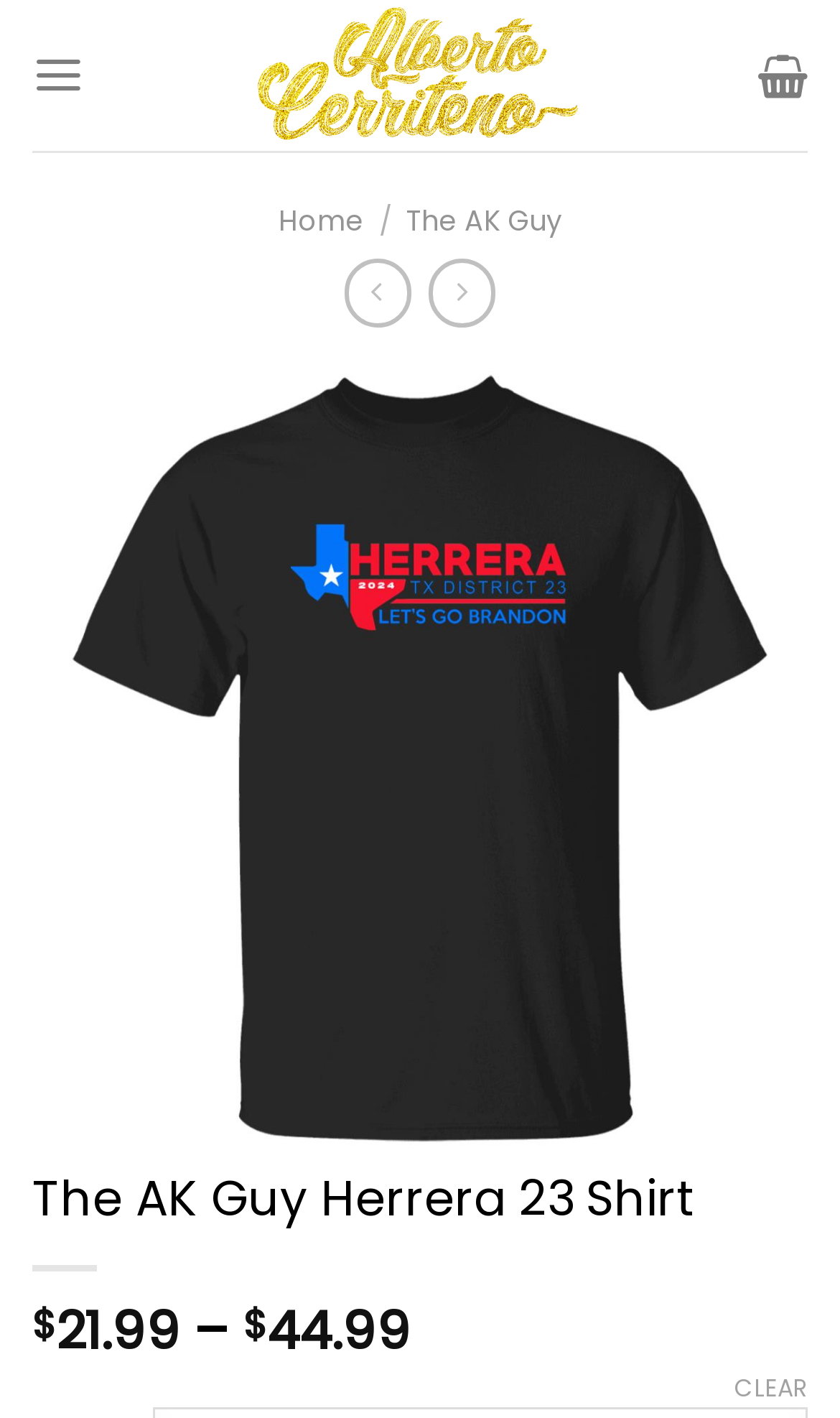Reply to the question below using a single word or brief phrase:
Who is the designer of the shirt?

Alberto Cerriteno